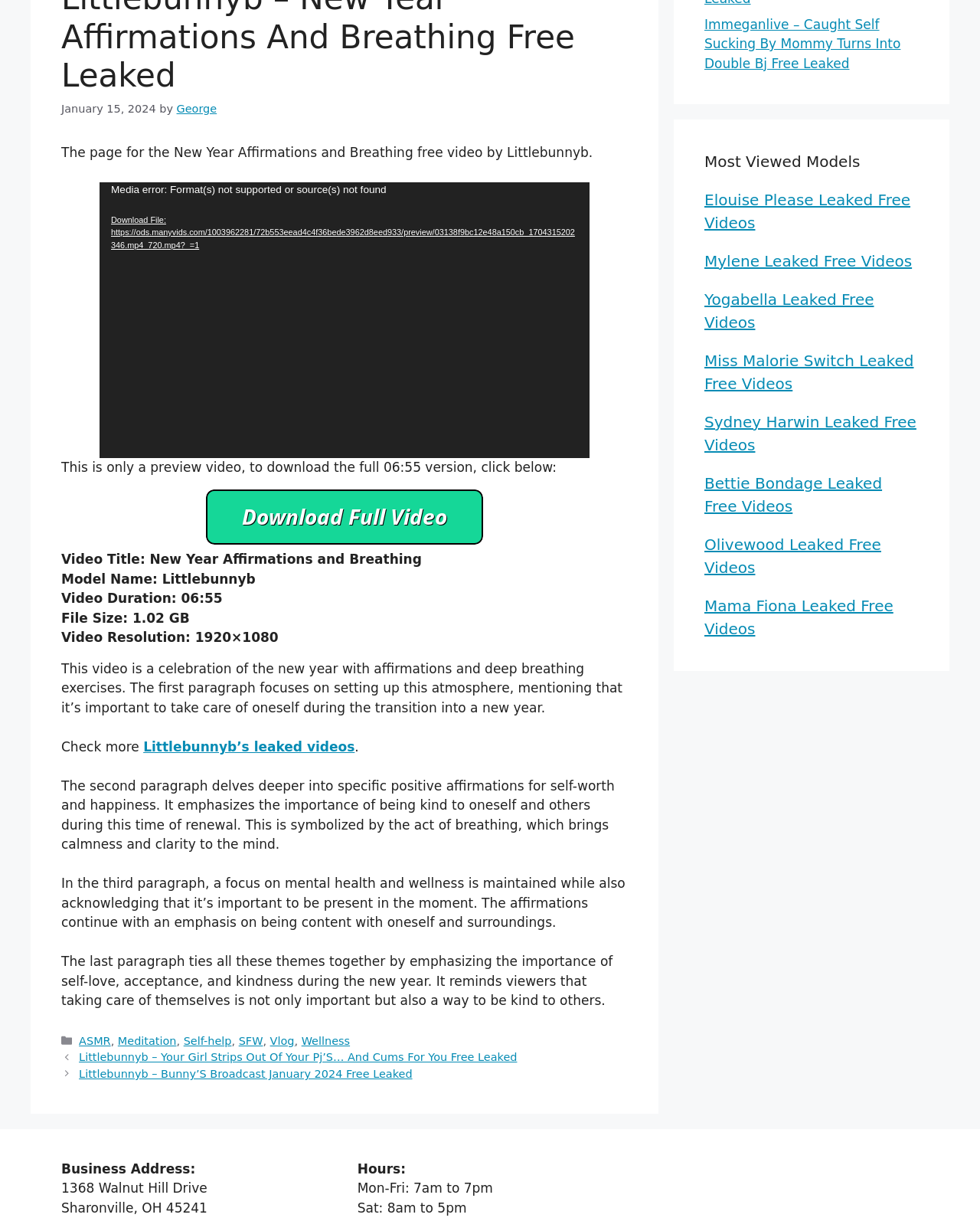Find the coordinates for the bounding box of the element with this description: "Instagram icon".

None